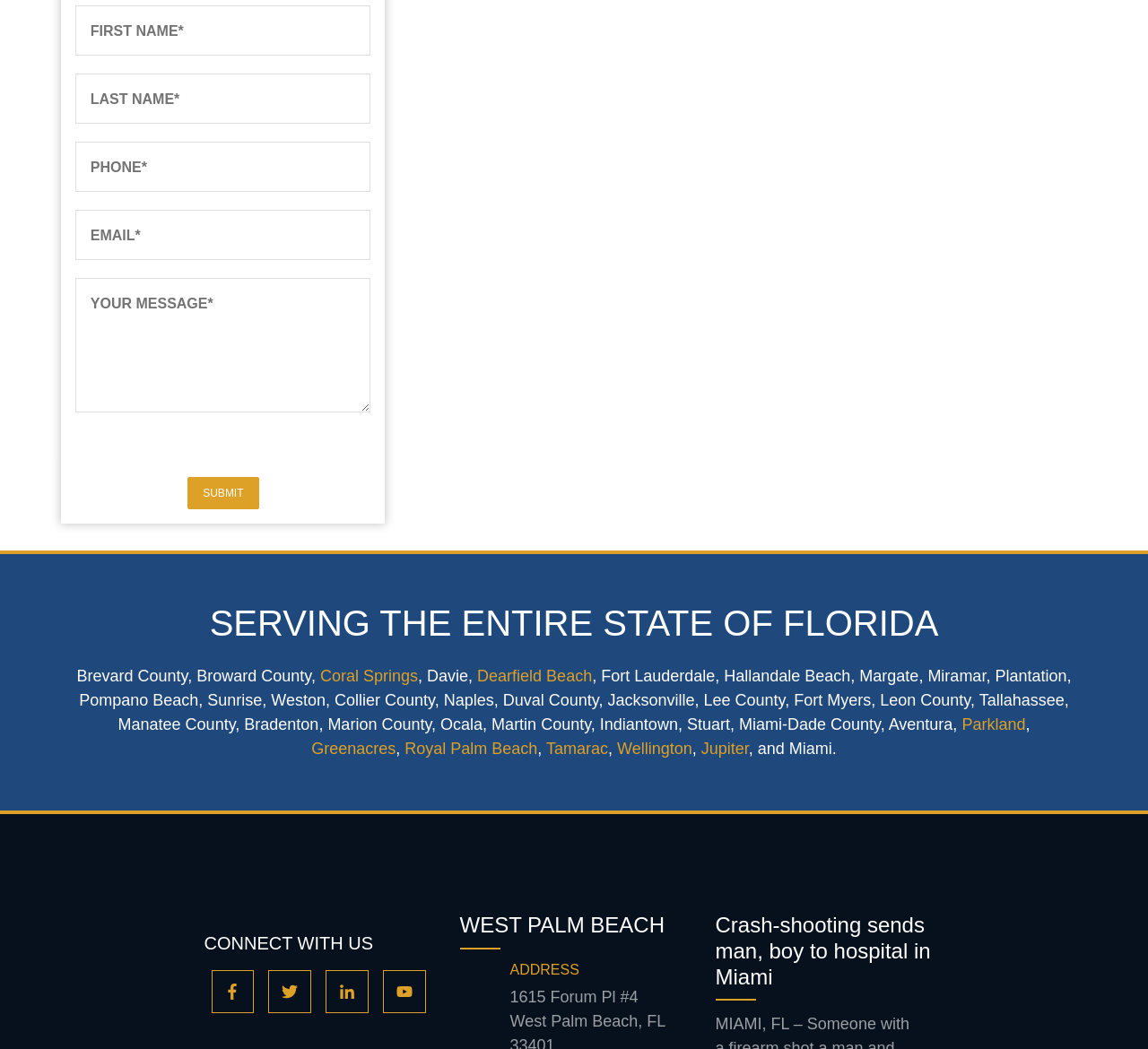What is the purpose of the 'COMMENTS' field?
Refer to the image and offer an in-depth and detailed answer to the question.

The 'COMMENTS' field is for validation purposes and should be left unchanged, as indicated by the static text next to the field. This suggests that the field is not intended for users to input comments, but rather to validate the form submission.